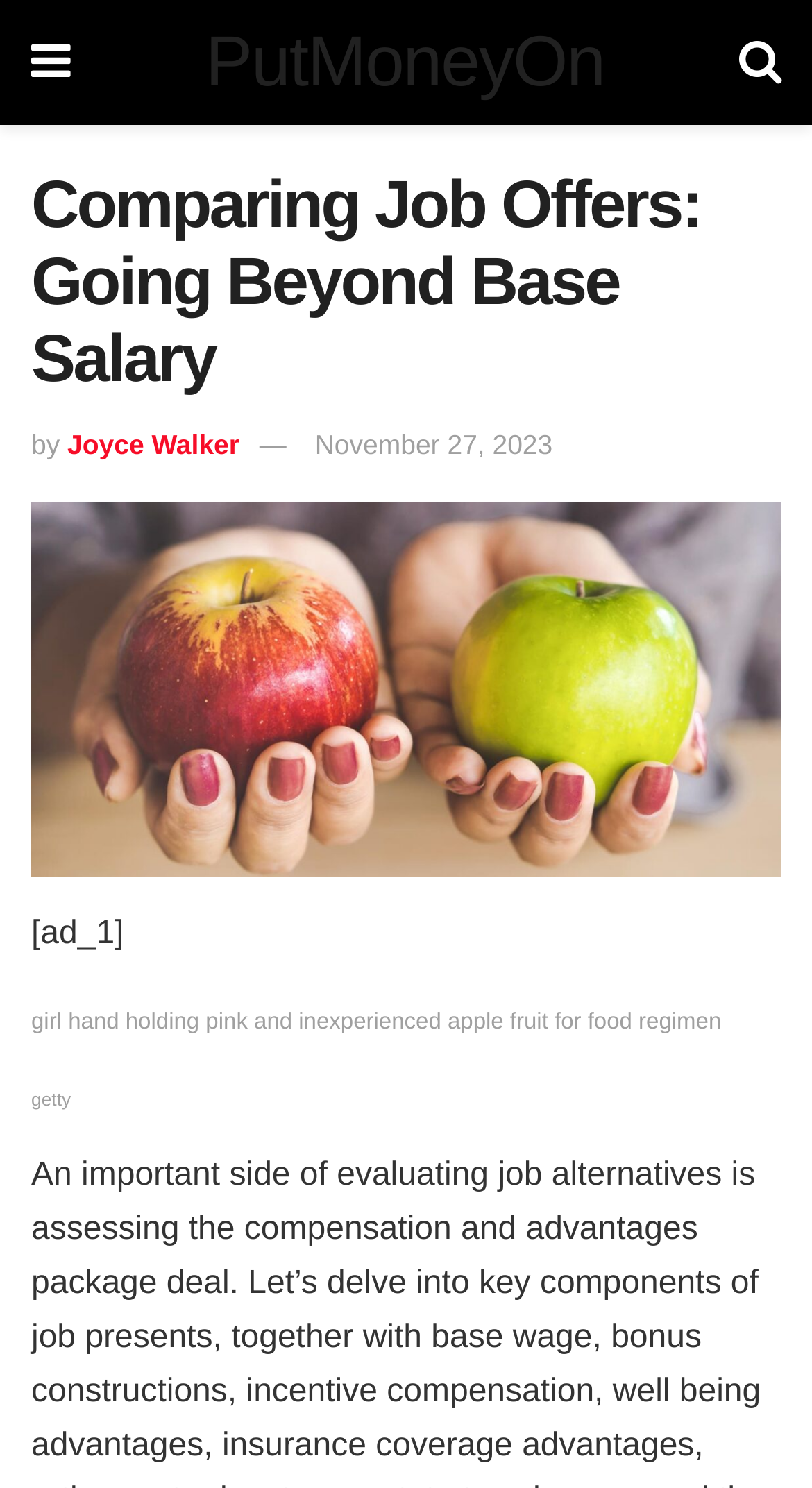Refer to the image and provide an in-depth answer to the question:
What is the main topic of this article?

The main topic of this article can be inferred by looking at the heading and the content of the article, which suggests that it is about comparing job offers and going beyond base salary.